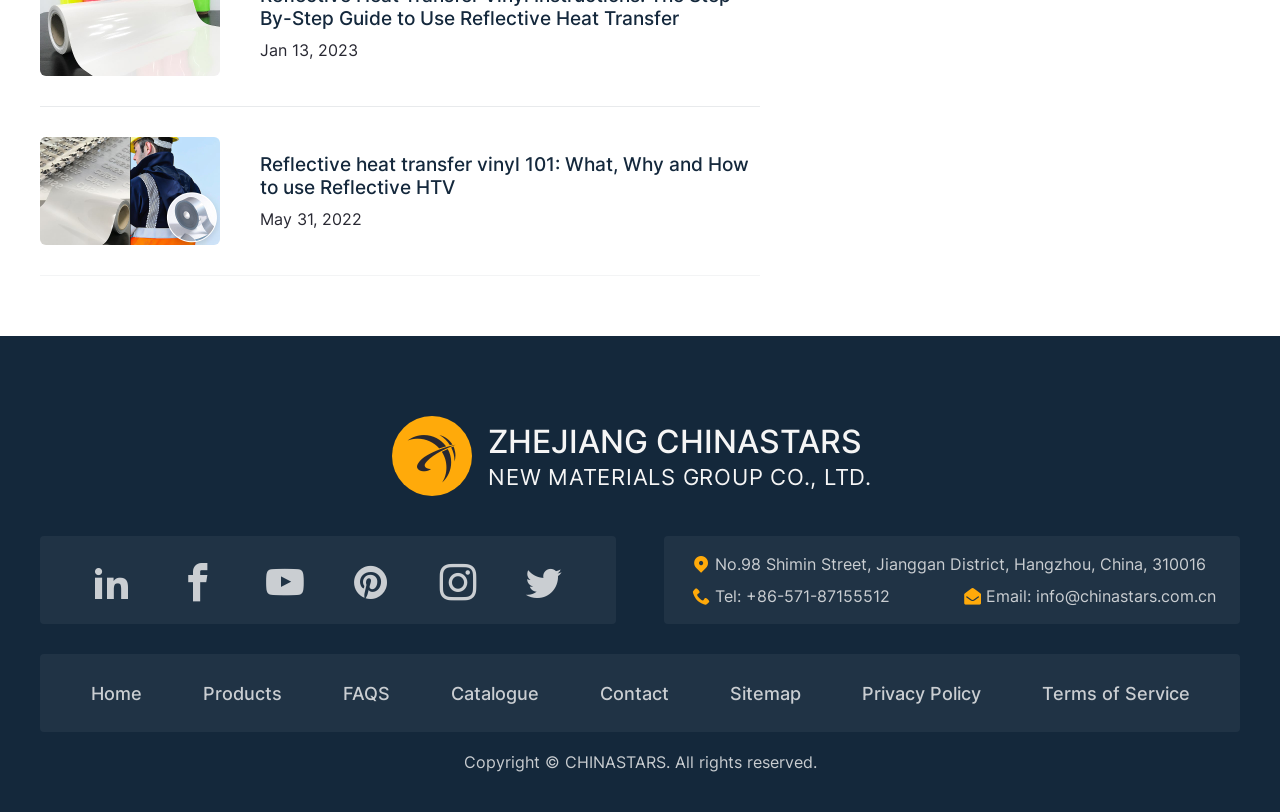Kindly provide the bounding box coordinates of the section you need to click on to fulfill the given instruction: "Read the 'Reflective heat transfer vinyl 101' article".

[0.031, 0.169, 0.594, 0.302]